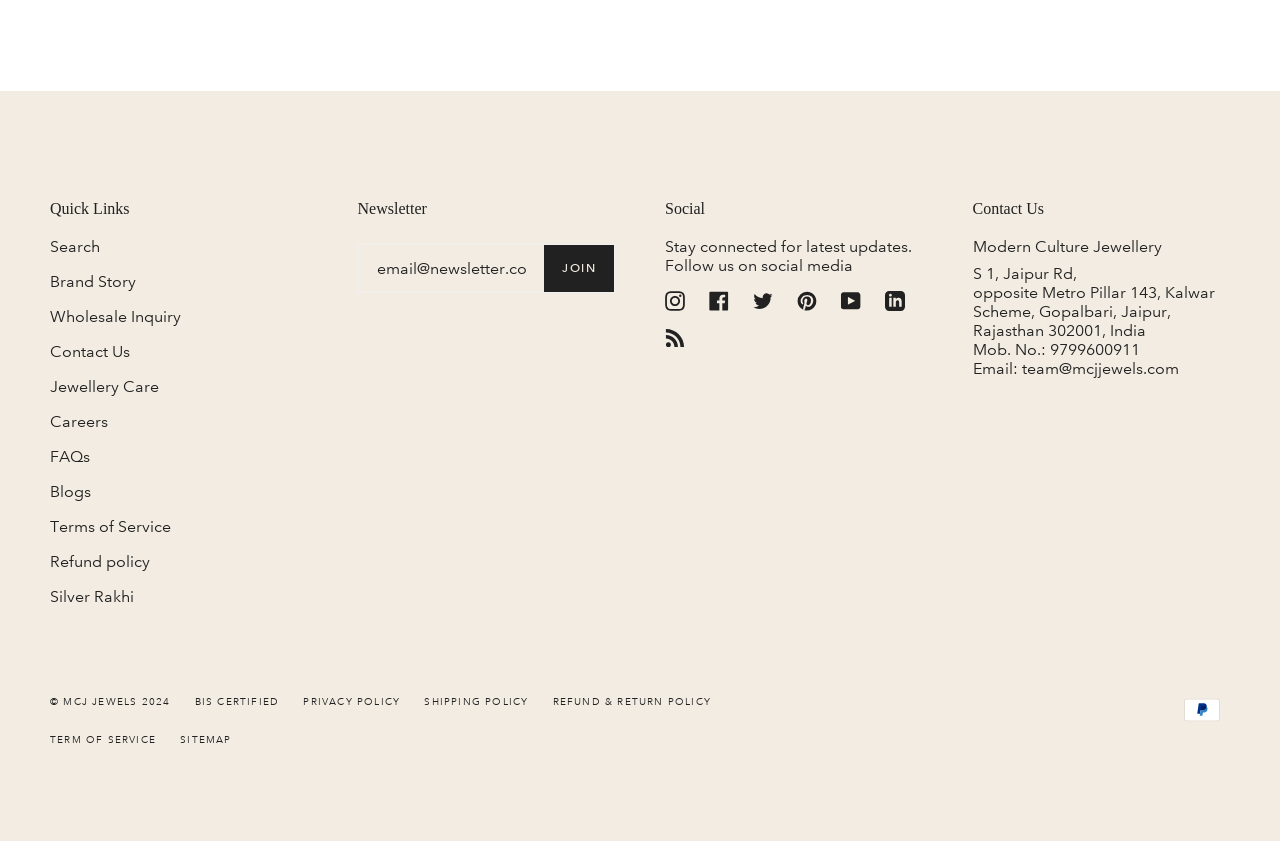Please reply to the following question using a single word or phrase: 
What social media platforms are available for following?

Instagram, Facebook, Twitter, Pinterest, YouTube, Linkedin